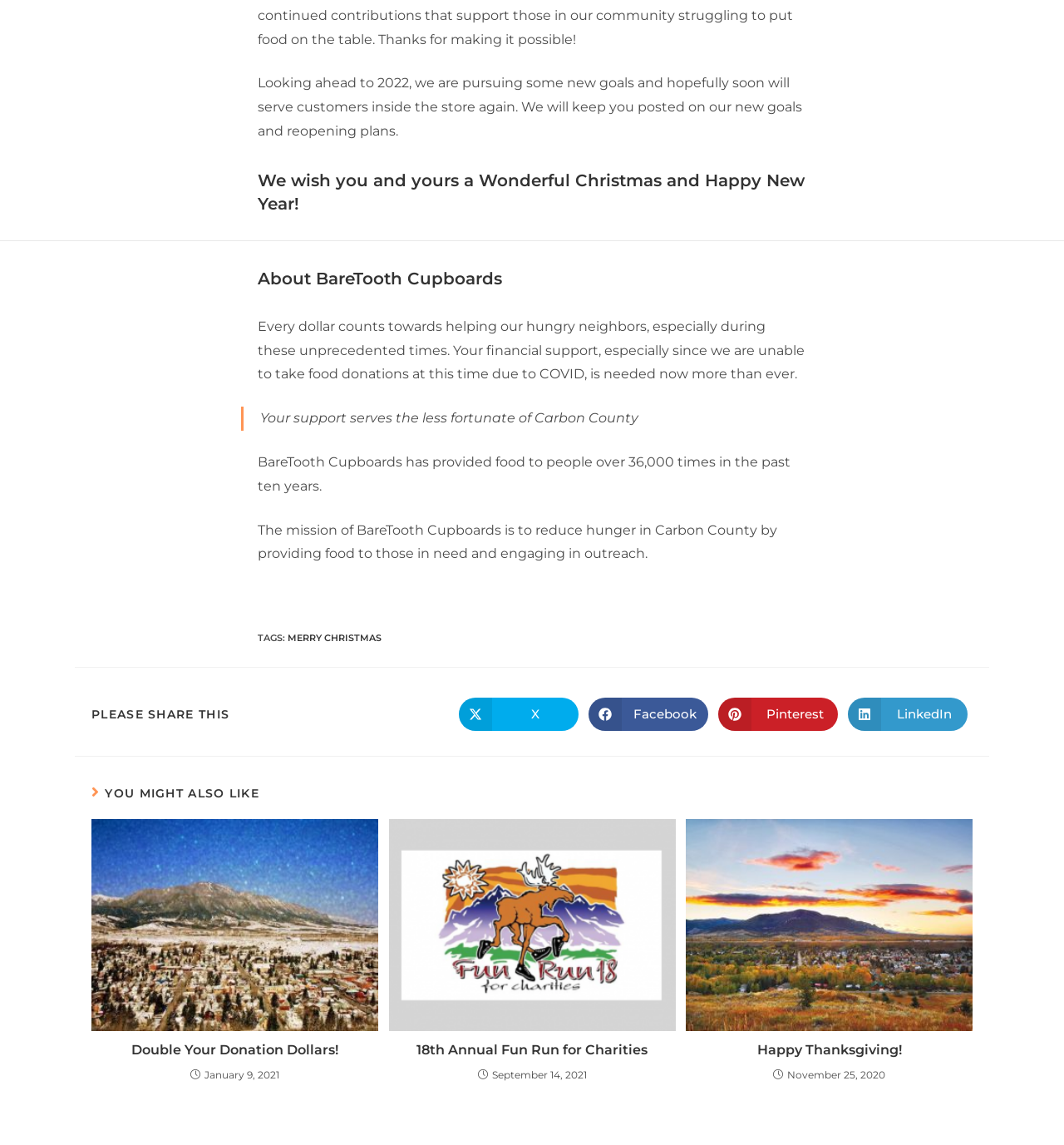Please identify the bounding box coordinates of the area that needs to be clicked to fulfill the following instruction: "Share on X."

[0.431, 0.609, 0.544, 0.638]